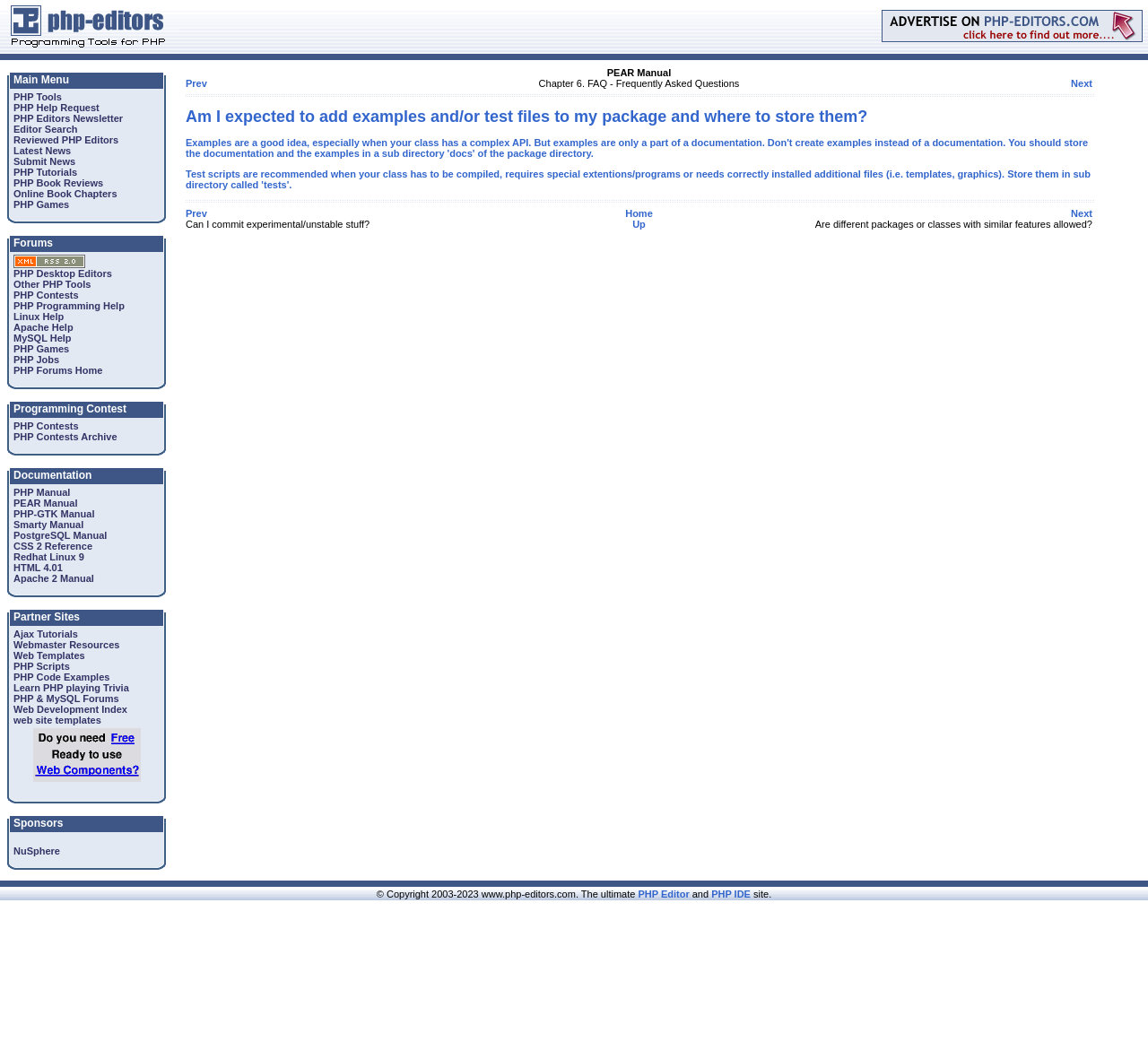How many images are there in the main content area? Based on the screenshot, please respond with a single word or phrase.

7